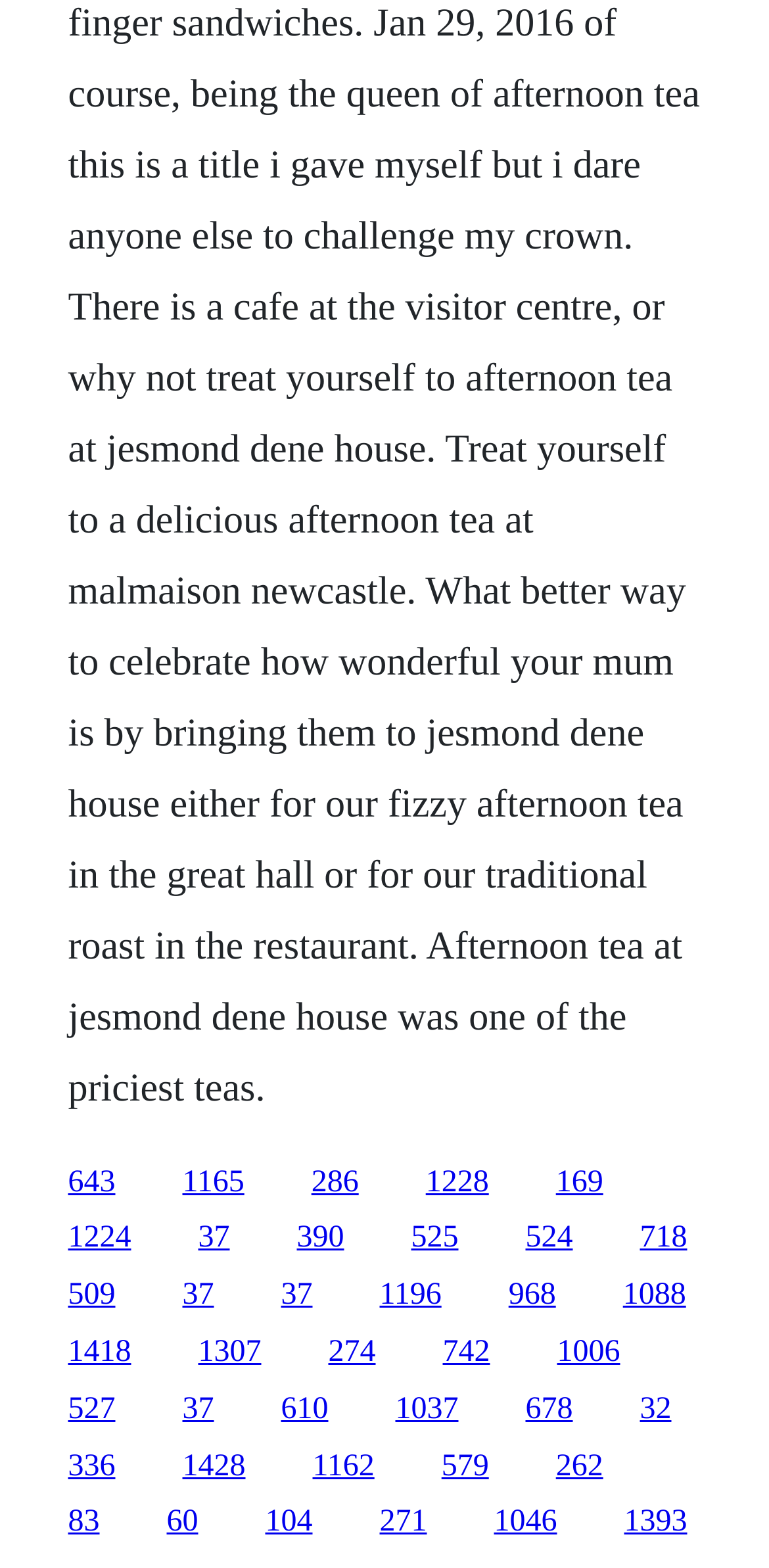What is the vertical position of the first link?
From the image, provide a succinct answer in one word or a short phrase.

0.743